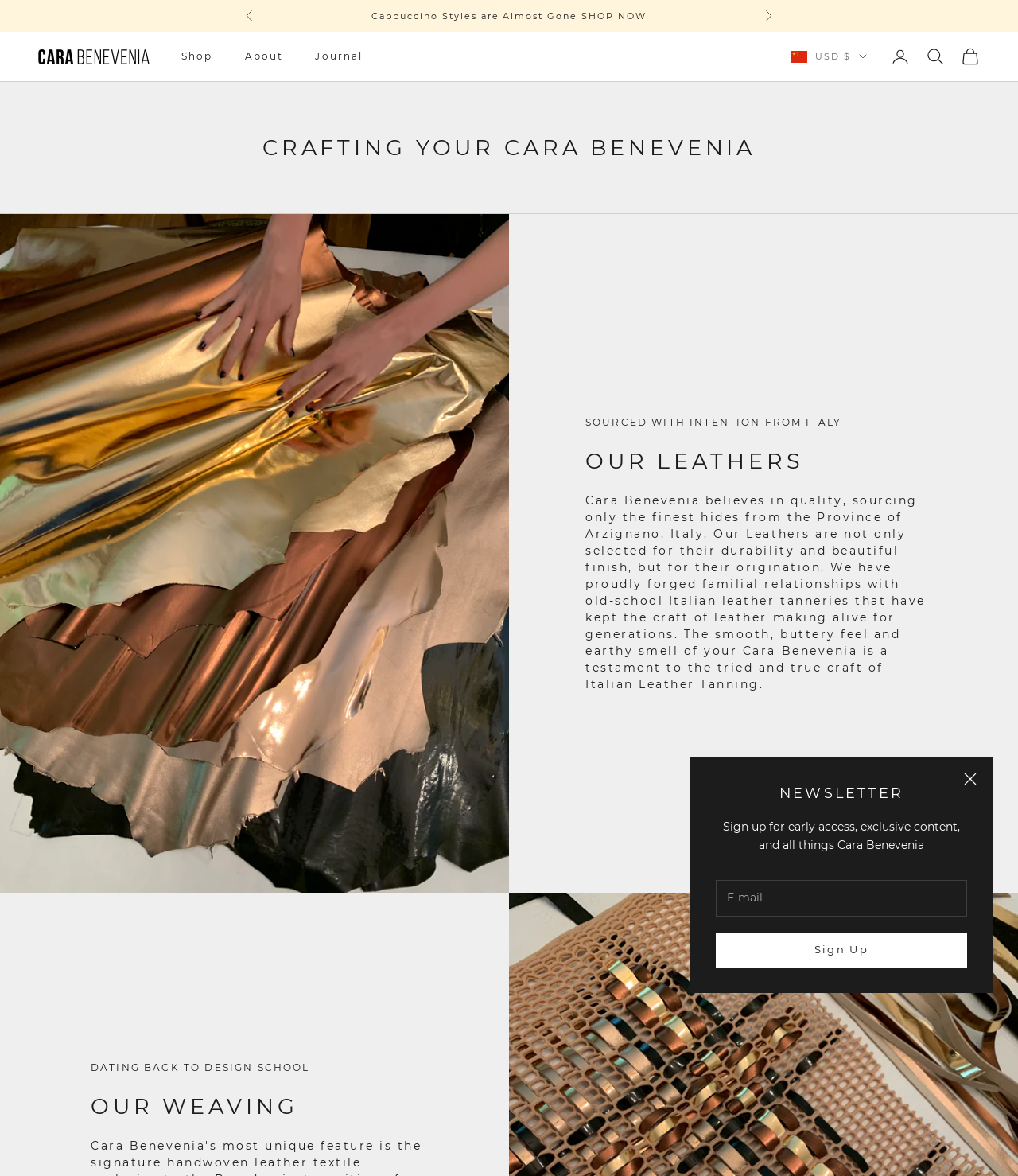Where do the leathers originate from?
Please use the image to provide a one-word or short phrase answer.

Italy